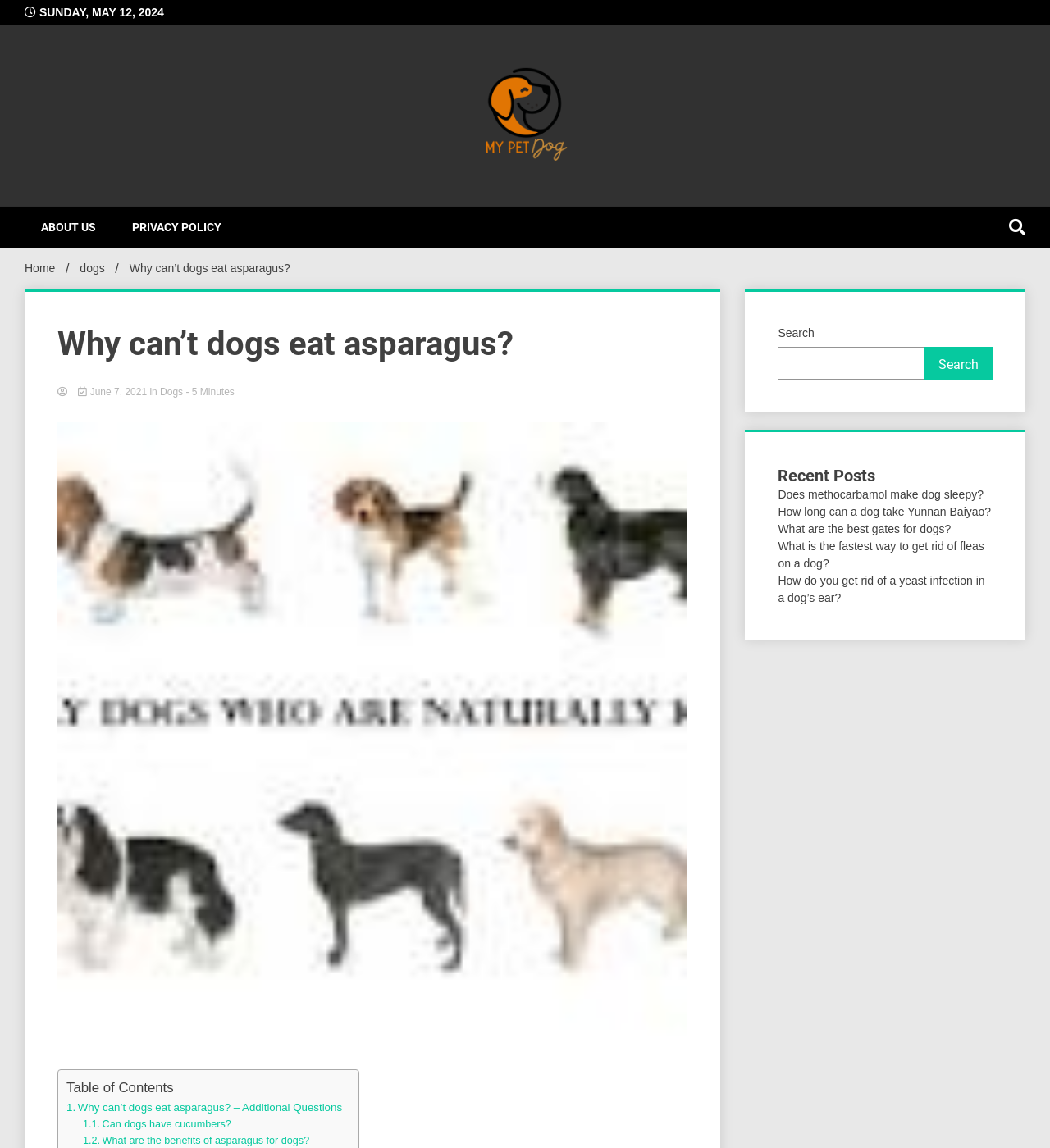Find the bounding box coordinates of the element to click in order to complete the given instruction: "View the 'Recent Posts'."

None